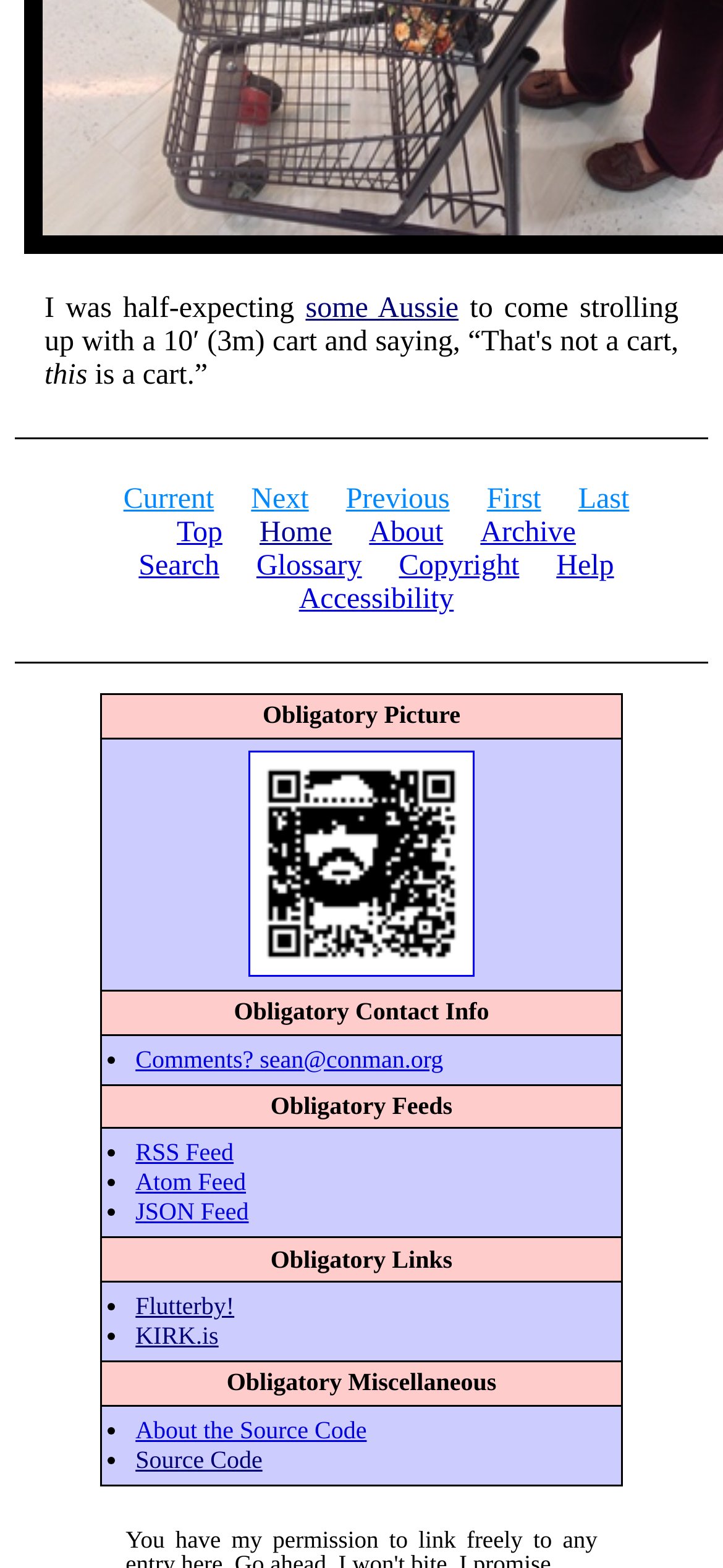Determine the bounding box coordinates of the region to click in order to accomplish the following instruction: "Explore the 'Flutterby!' link". Provide the coordinates as four float numbers between 0 and 1, specifically [left, top, right, bottom].

[0.187, 0.824, 0.324, 0.842]